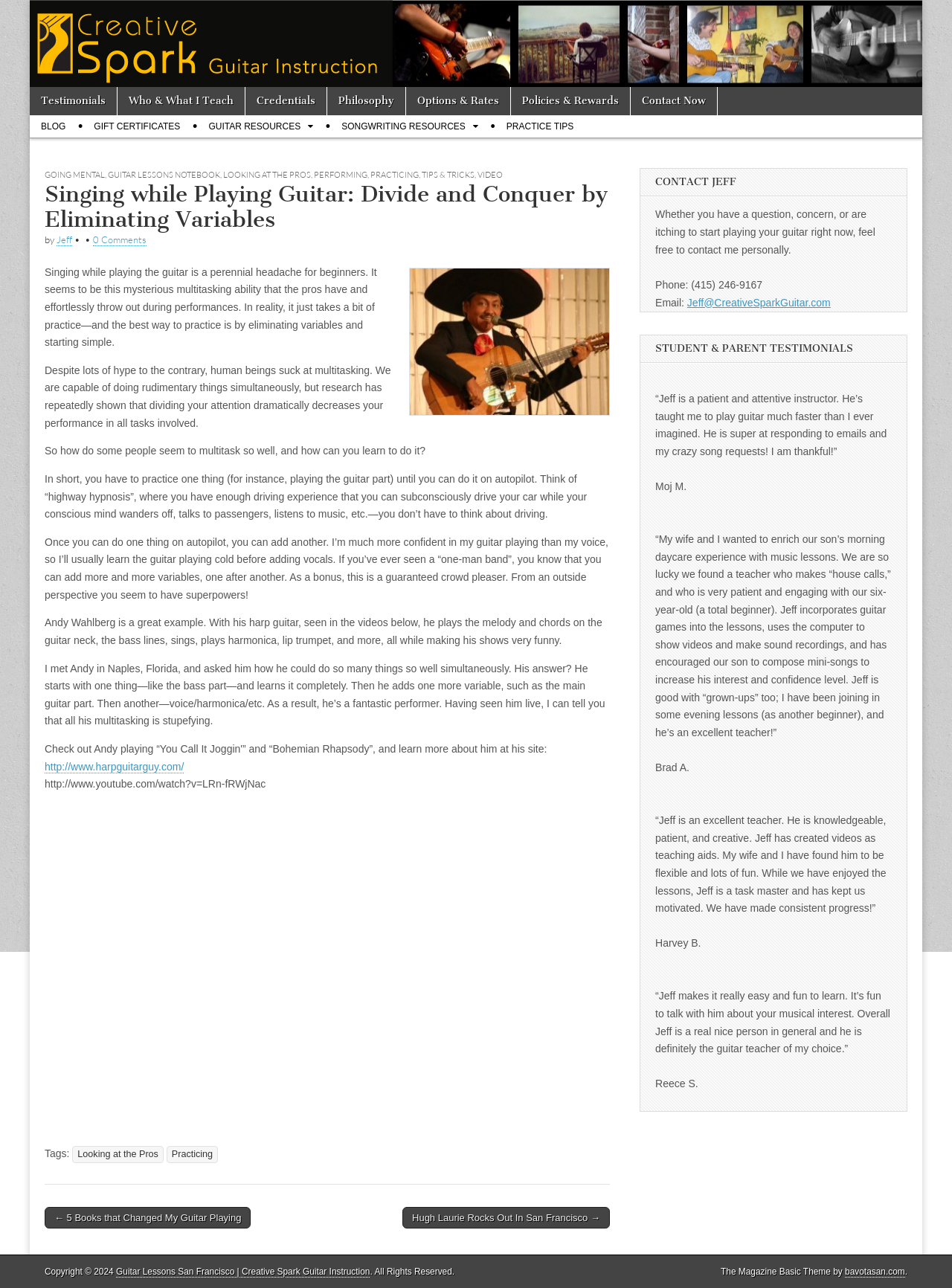Use a single word or phrase to answer this question: 
What is the topic of the testimonials section?

Student and parent testimonials